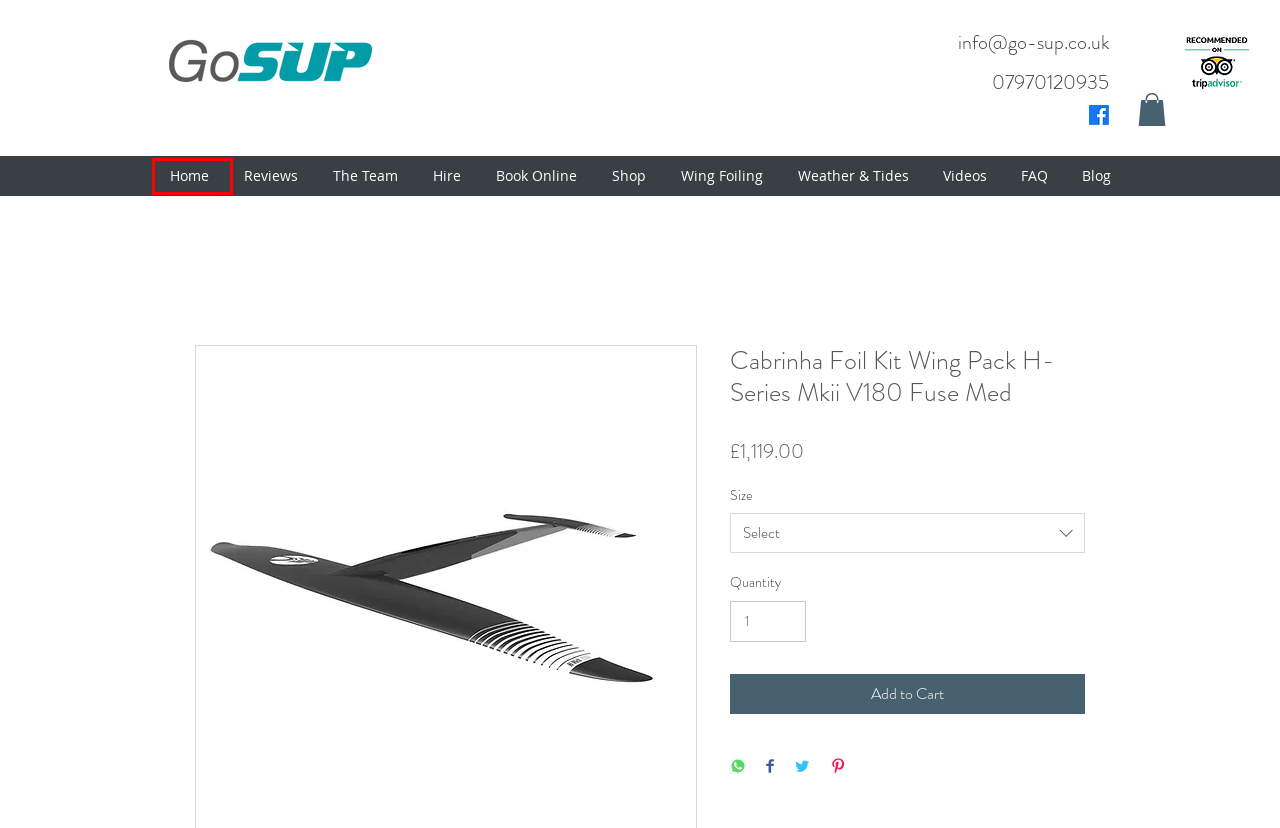A screenshot of a webpage is given, marked with a red bounding box around a UI element. Please select the most appropriate webpage description that fits the new page after clicking the highlighted element. Here are the candidates:
A. Weather & Tides | gosup
B. SUP | Wing foil | Marazion | Cornwall
C. Reviews | gosup
D. GoSUP | Cornwall | Videos
E. Blog | GoSUP | Cornwall
F. The Team | Cornwall | GoSUP
G. Book Online | gosup
H. Wing Foiling | Wing Surfing | gosup | Cornwall

B